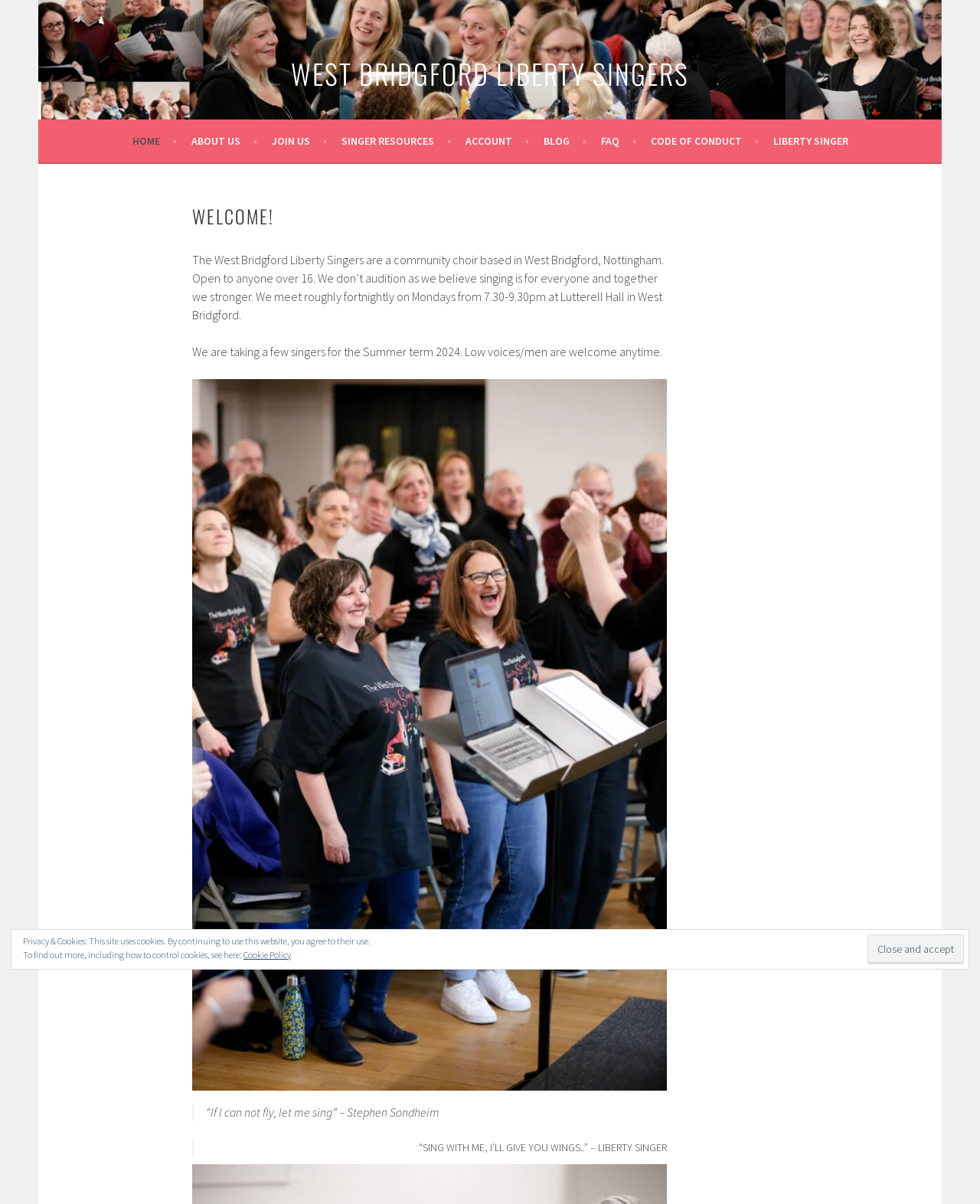Please specify the bounding box coordinates of the region to click in order to perform the following instruction: "Click JOIN US".

[0.277, 0.109, 0.333, 0.125]